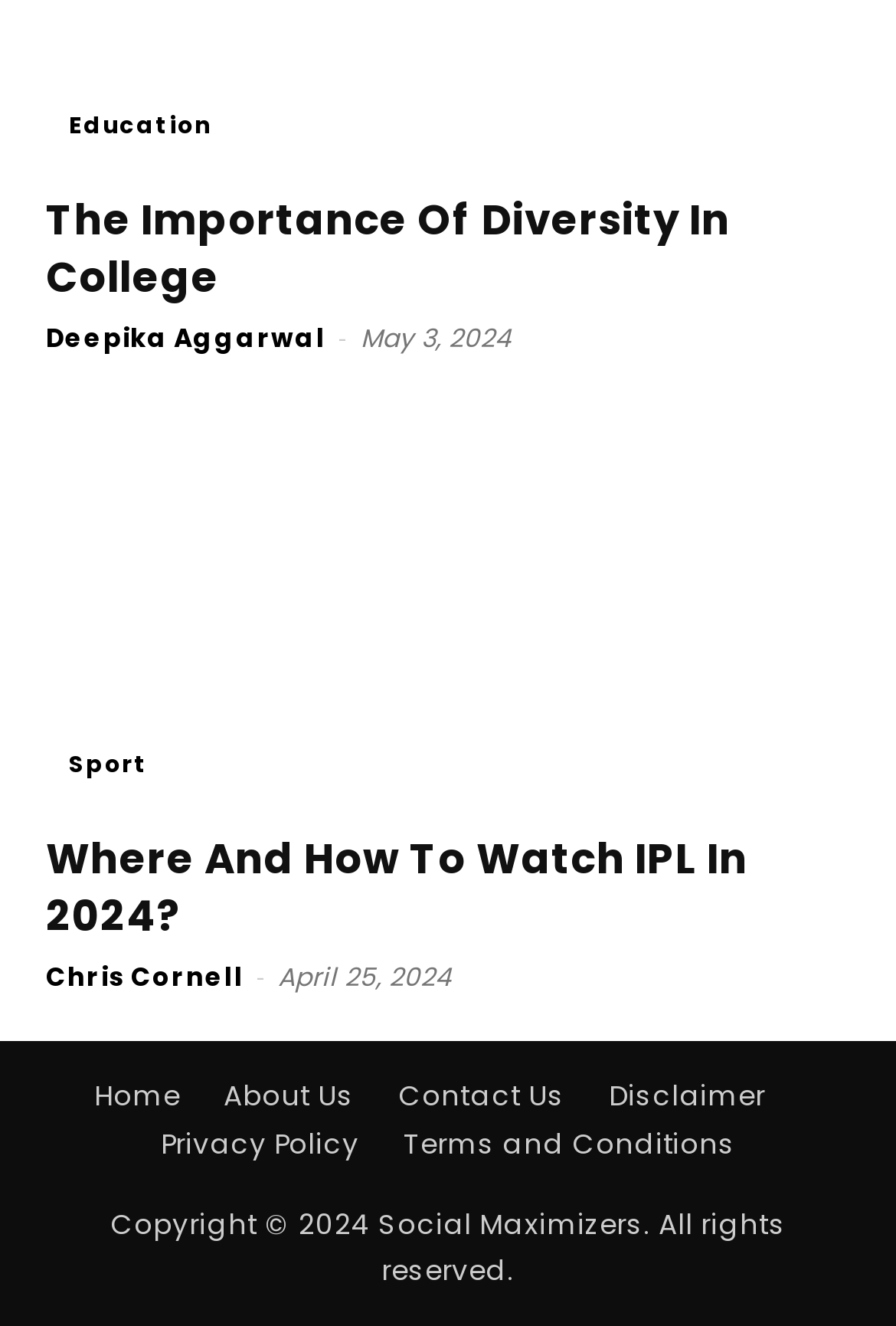Please identify the bounding box coordinates of the area I need to click to accomplish the following instruction: "Go to Home page".

[0.105, 0.811, 0.2, 0.842]